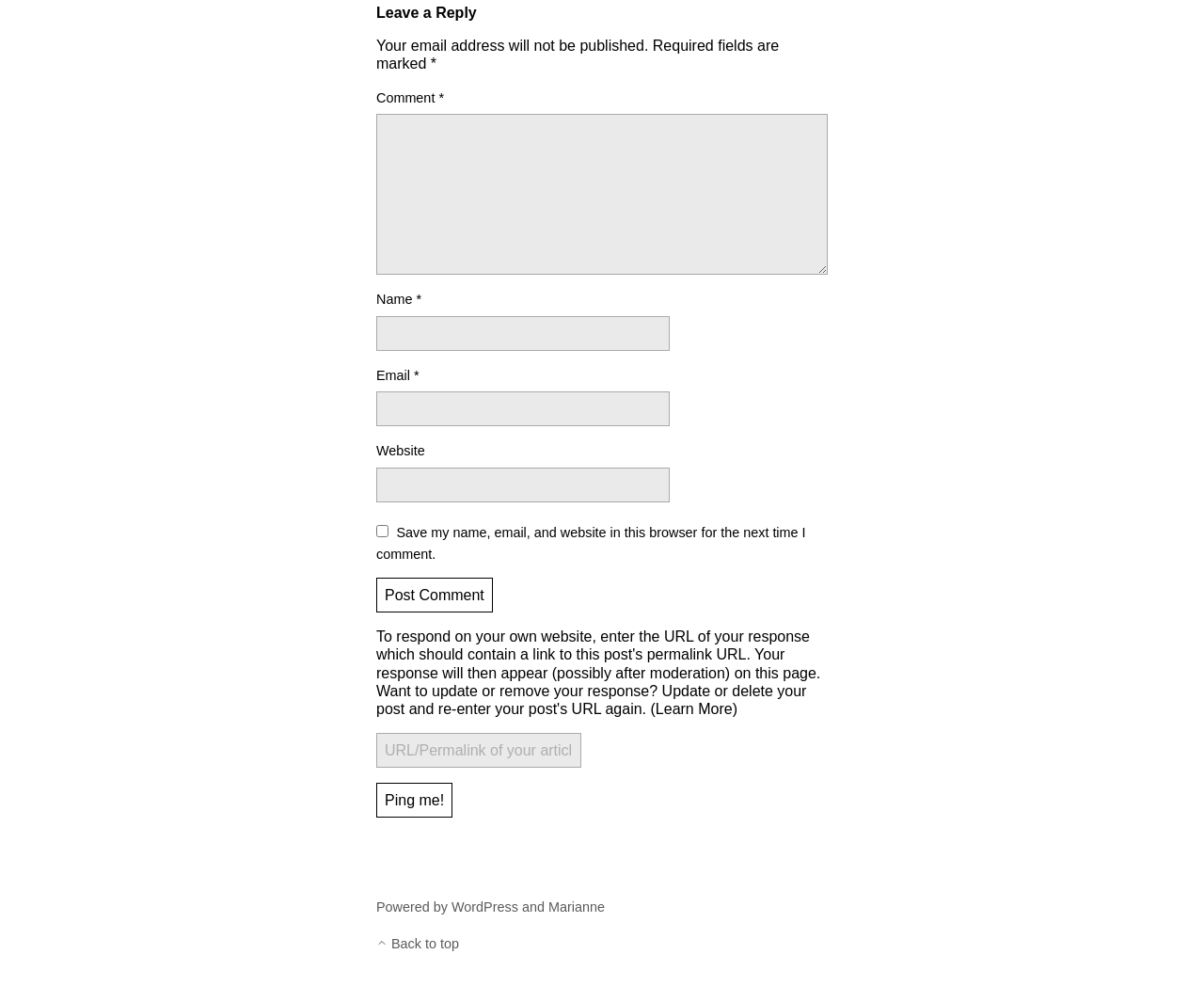Provide the bounding box coordinates for the specified HTML element described in this description: "Learn More". The coordinates should be four float numbers ranging from 0 to 1, in the format [left, top, right, bottom].

[0.544, 0.711, 0.608, 0.727]